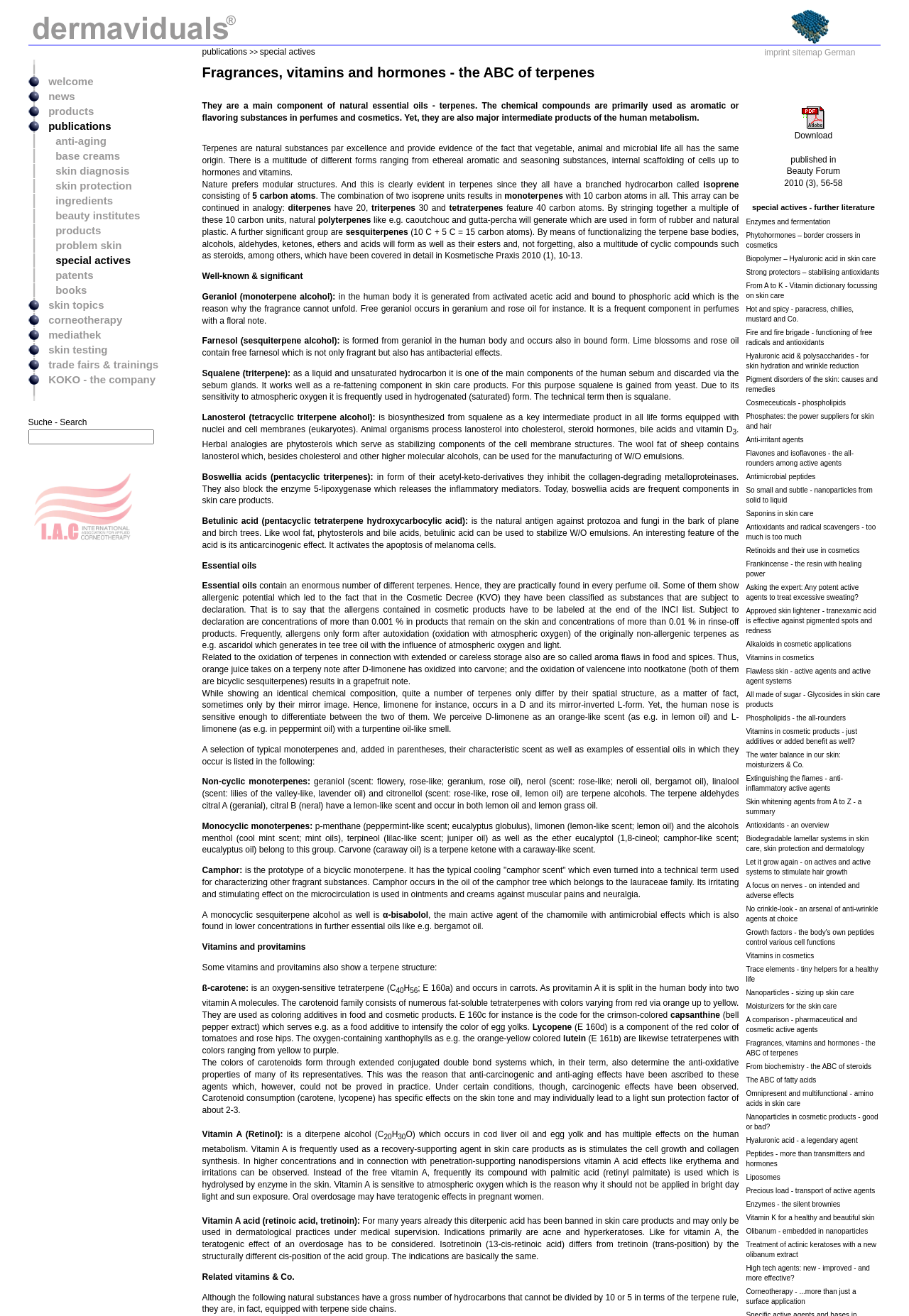Give the bounding box coordinates for the element described by: "Antioxidants - an overview".

[0.821, 0.624, 0.912, 0.63]